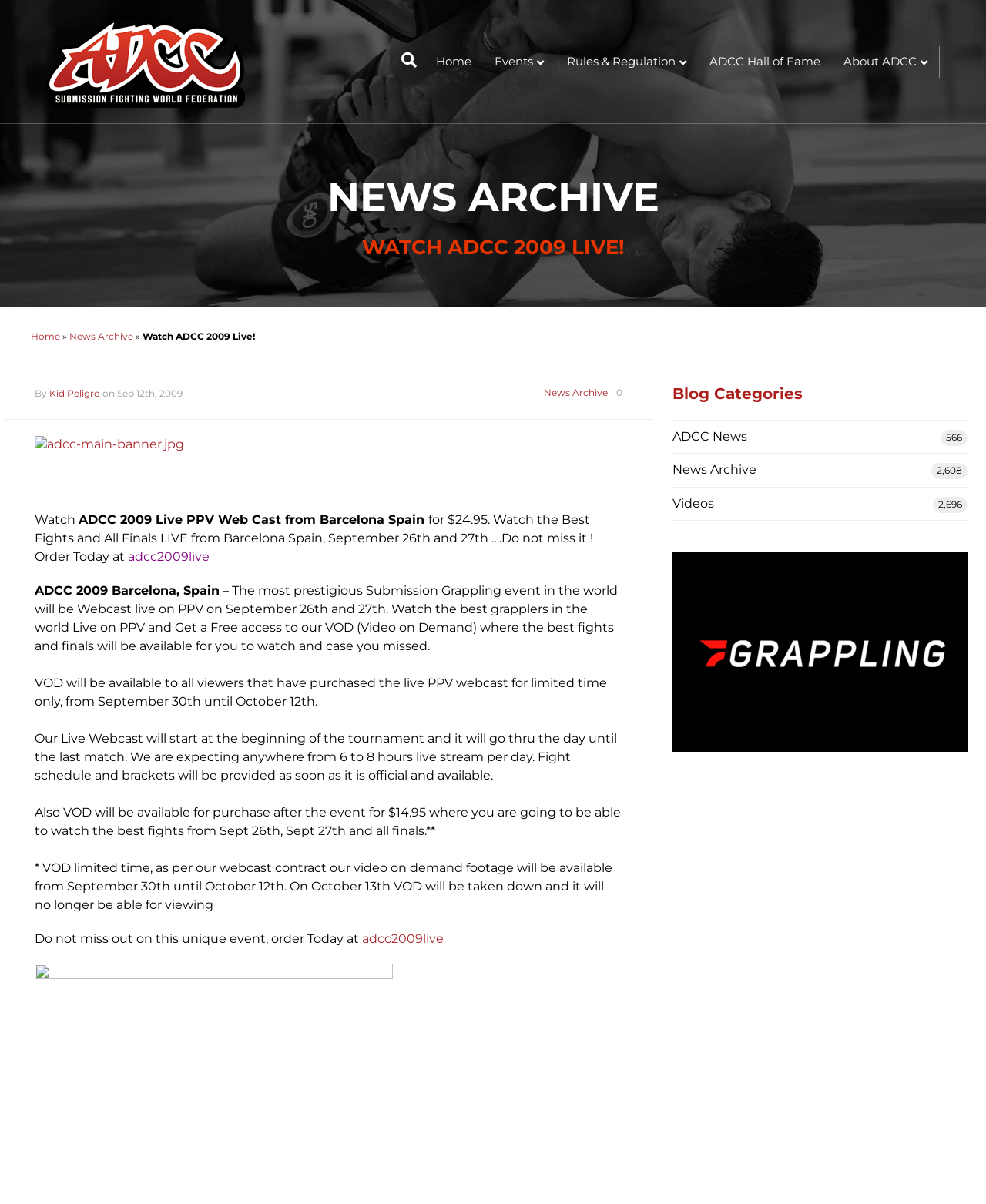Determine the coordinates of the bounding box for the clickable area needed to execute this instruction: "View News Archive".

[0.07, 0.275, 0.135, 0.284]